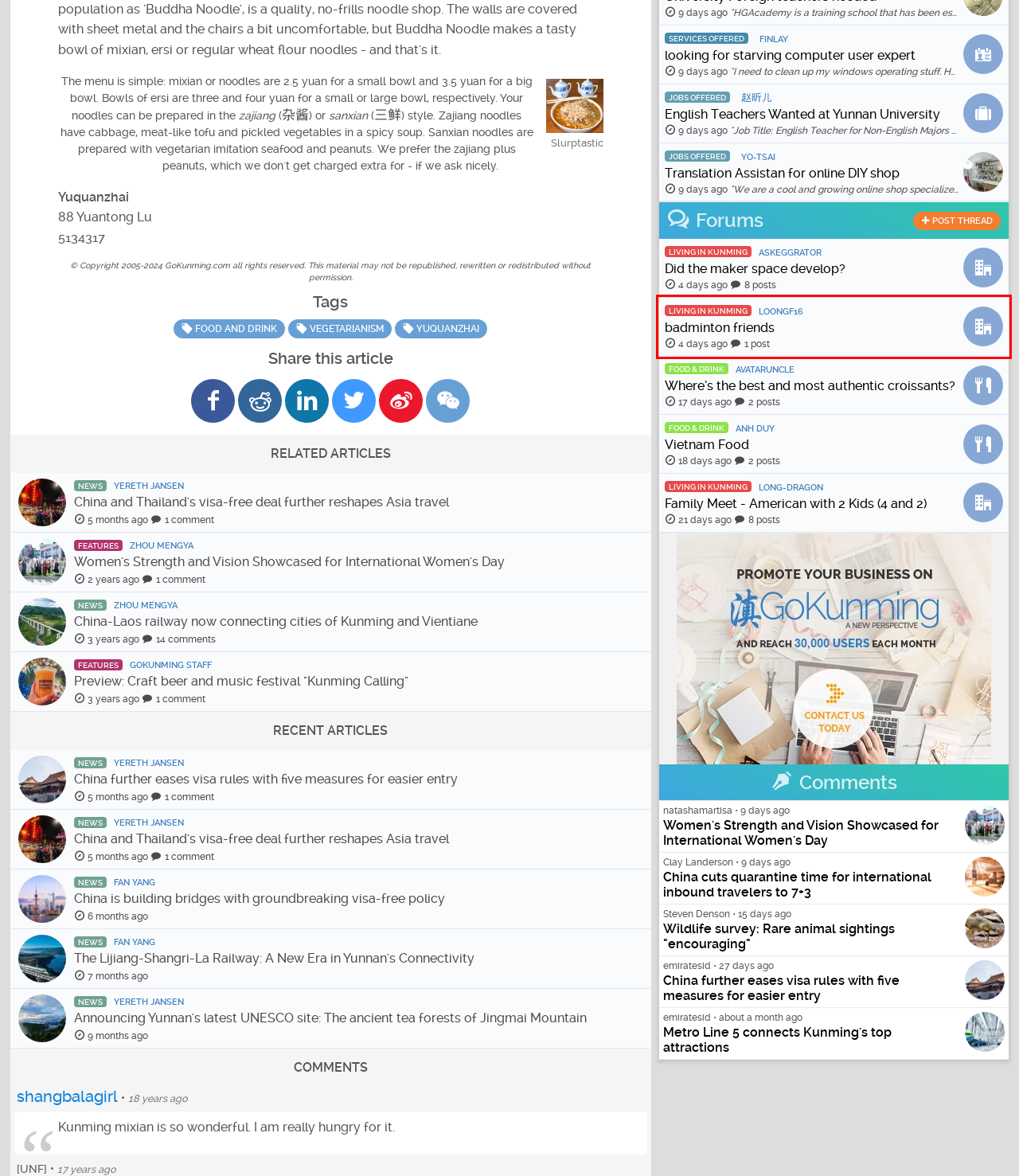You are provided with a screenshot of a webpage highlighting a UI element with a red bounding box. Choose the most suitable webpage description that matches the new page after clicking the element in the bounding box. Here are the candidates:
A. China and Thailand's visa-free deal further reshapes Asia travel | GoKunming
B. badminton friends - Forums - GoKunming
C. 分享到微博-微博-随时随地分享身边的新鲜事儿
D. Did the maker space develop? - Forums - GoKunming
E. Family Meet - American with 2 Kids (4 and 2) - Forums - GoKunming
F. English Teachers Wanted at Yunnan University Classified Ad - GoKunming
G. All Comments - GoKunming
H. Vietnam Food - Forums - GoKunming

B